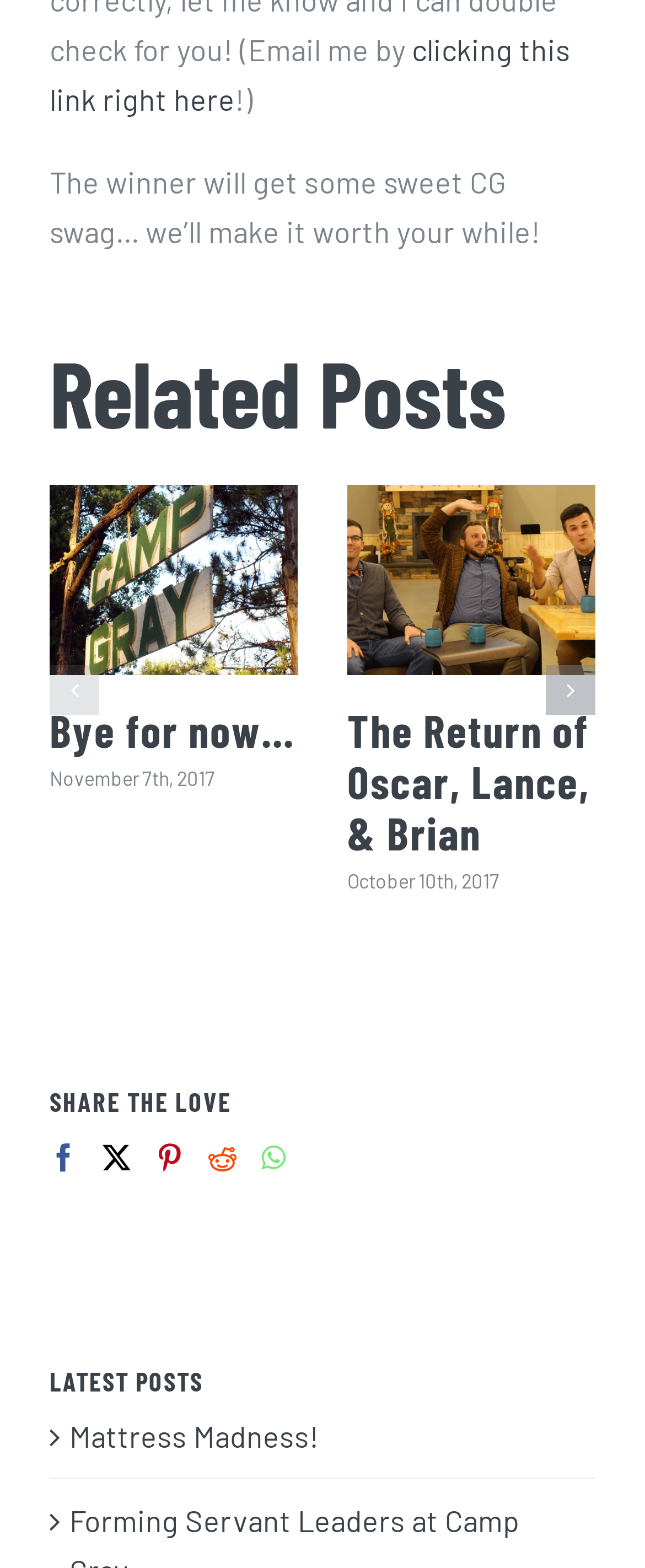Please specify the bounding box coordinates of the clickable region to carry out the following instruction: "Click the 'Previous slide' button". The coordinates should be four float numbers between 0 and 1, in the format [left, top, right, bottom].

[0.077, 0.424, 0.154, 0.456]